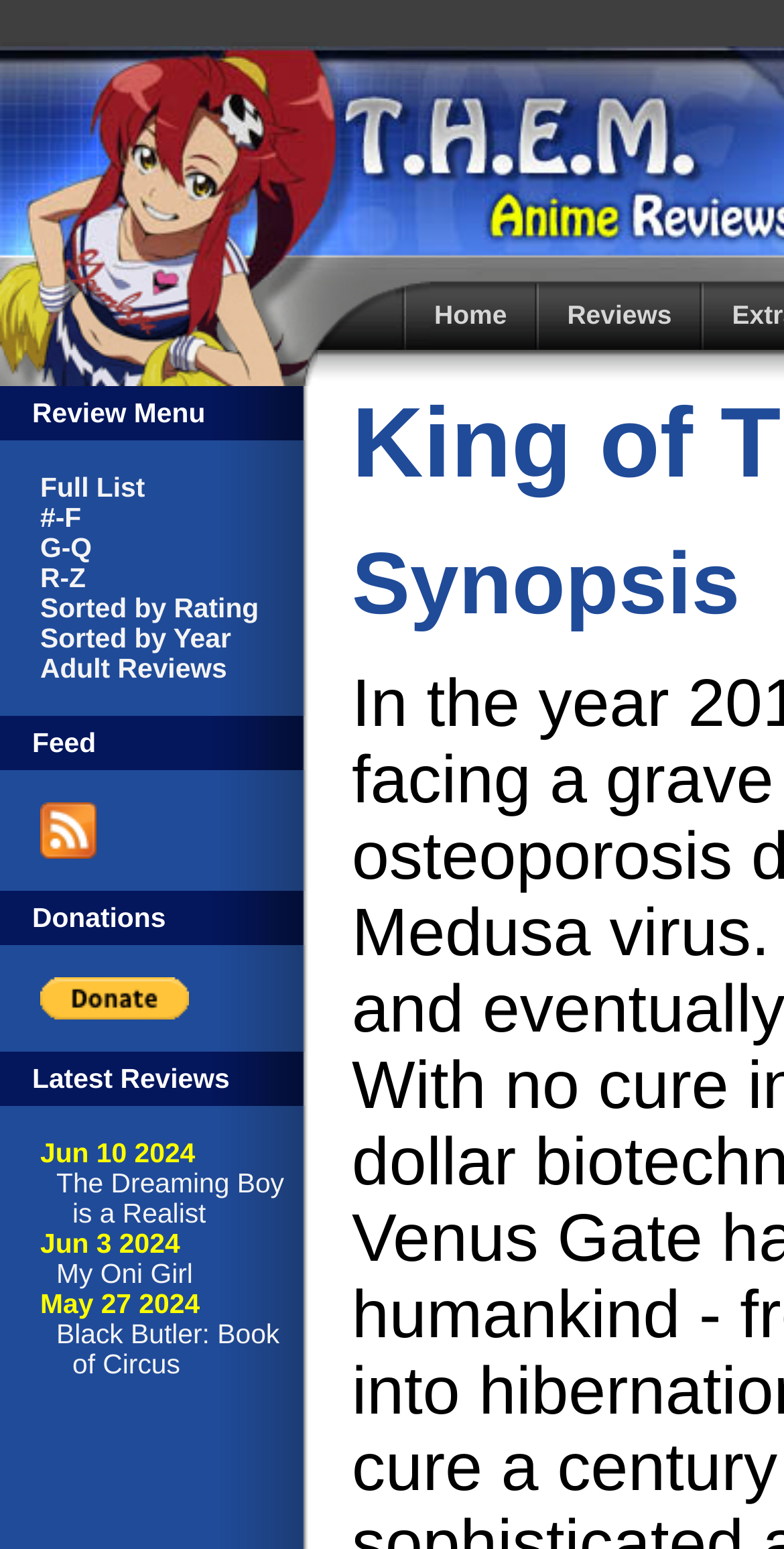Create an elaborate caption that covers all aspects of the webpage.

The webpage is dedicated to reviews, information, humor, and discussion on Japanese animation. At the top, there is a navigation menu with five tabs: "Home", "Reviews", and three empty tabs. The "Home" and "Reviews" tabs are positioned side by side, with "Home" on the left and "Reviews" on the right.

Below the navigation menu, there is a section with multiple links and text elements. On the left side, there are five links: "Full List", "#-F", "G-Q", "R-Z", and "Sorted by Rating", which are stacked vertically. Next to these links, there are two more links: "Sorted by Year" and "Adult Reviews". 

To the right of these links, there is a section with a "Feed" label, a "Subscribe to THEM Anime Reviews" link with a corresponding image, and a "Donations" label. Below this section, there is a "PayPal" button.

Further down, there is a "Latest Reviews" section with three review entries. Each entry consists of a date label (e.g., "Jun 10 2024") and a link to the review (e.g., "The Dreaming Boy is a Realist"). The review entries are stacked vertically, with the most recent one at the top.